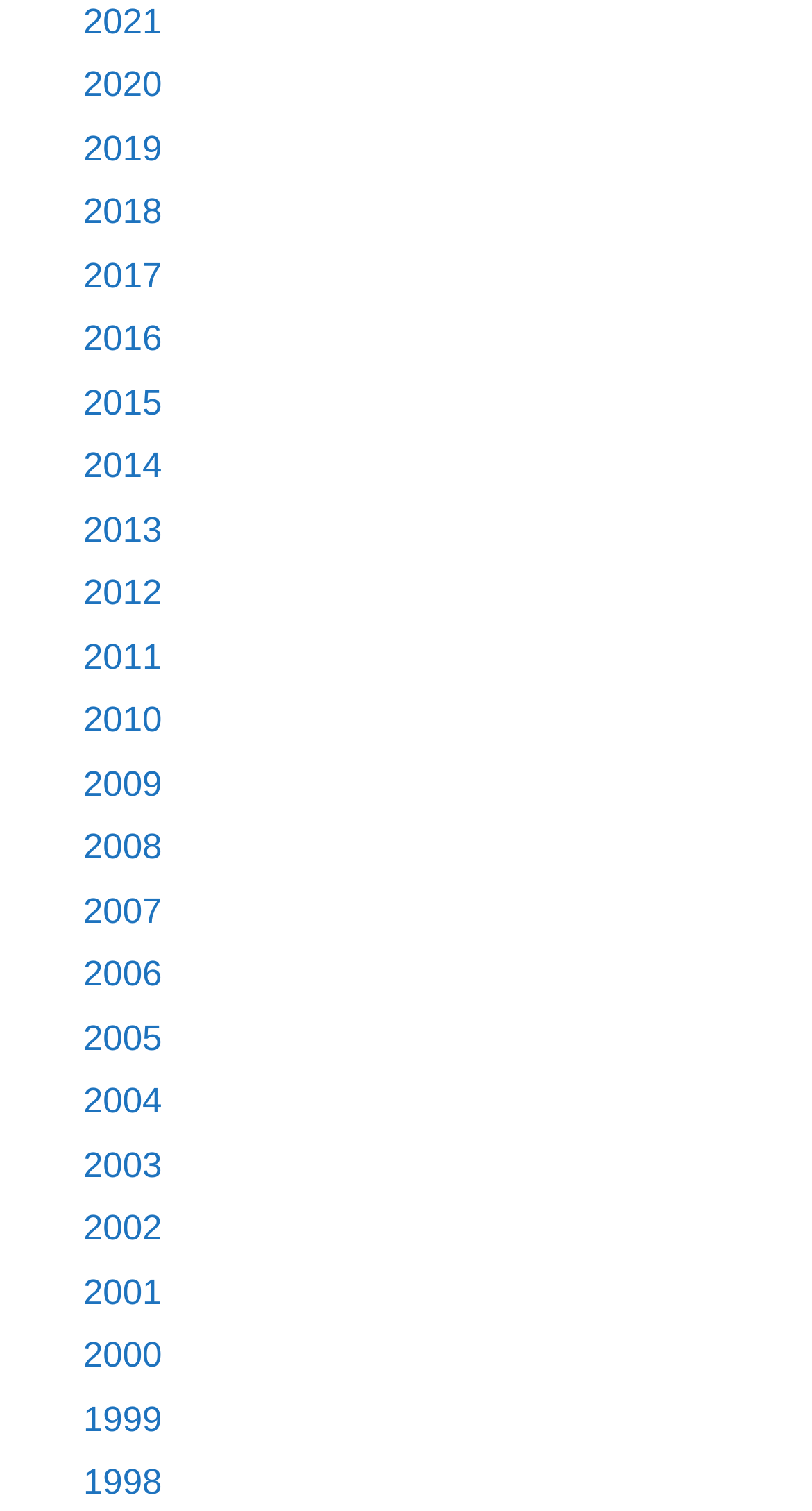Provide the bounding box coordinates of the HTML element this sentence describes: "2018". The bounding box coordinates consist of four float numbers between 0 and 1, i.e., [left, top, right, bottom].

[0.103, 0.127, 0.2, 0.153]